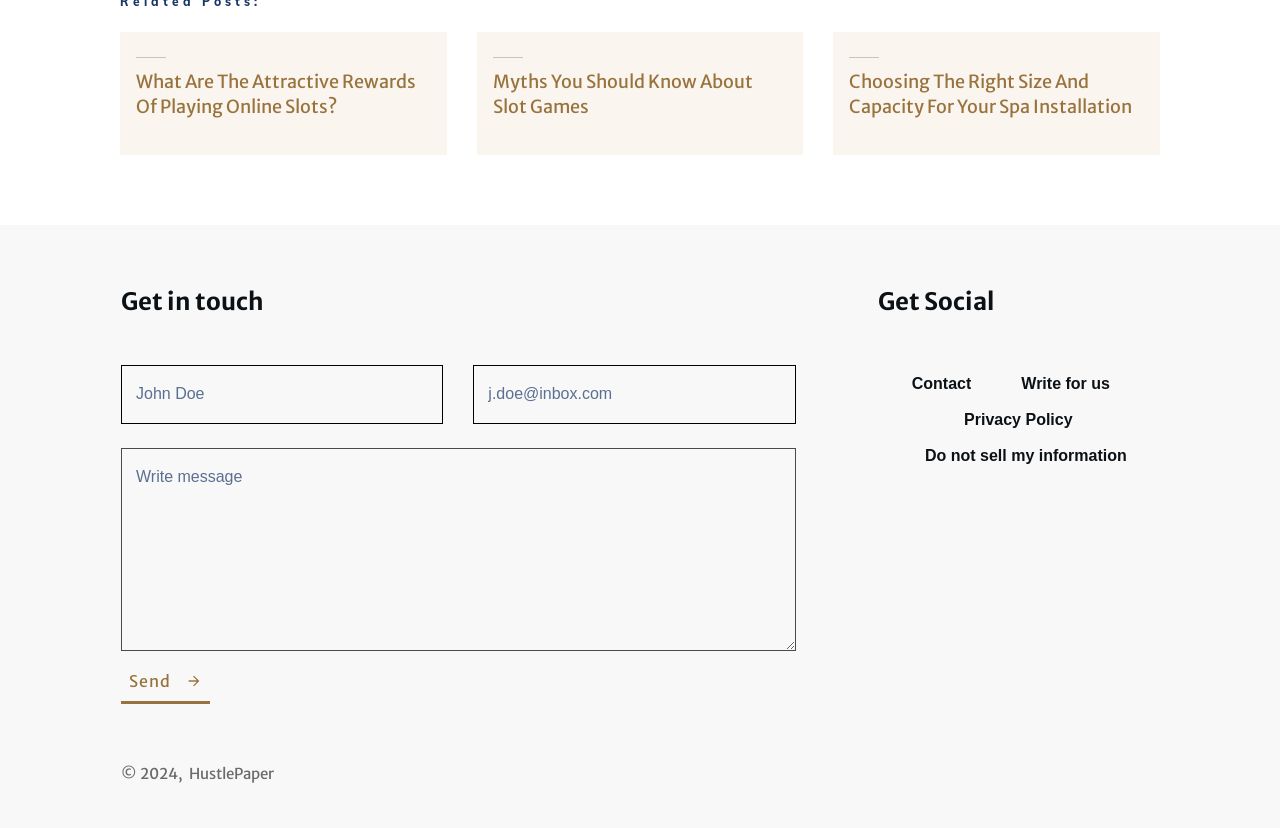Given the element description: "alt="Texas Municipal League"", predict the bounding box coordinates of this UI element. The coordinates must be four float numbers between 0 and 1, given as [left, top, right, bottom].

None